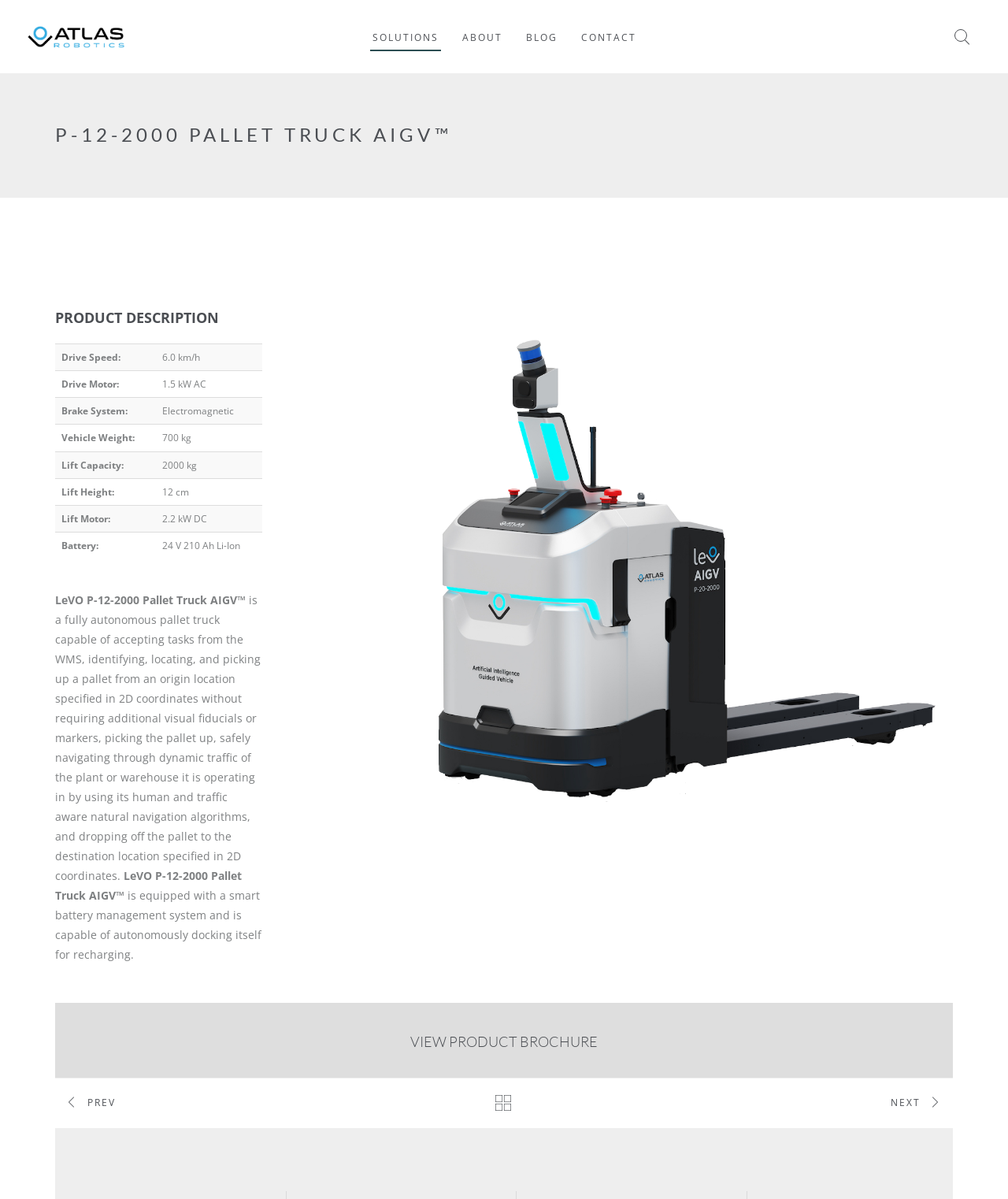Identify the bounding box coordinates for the region to click in order to carry out this instruction: "visit HOME page". Provide the coordinates using four float numbers between 0 and 1, formatted as [left, top, right, bottom].

None